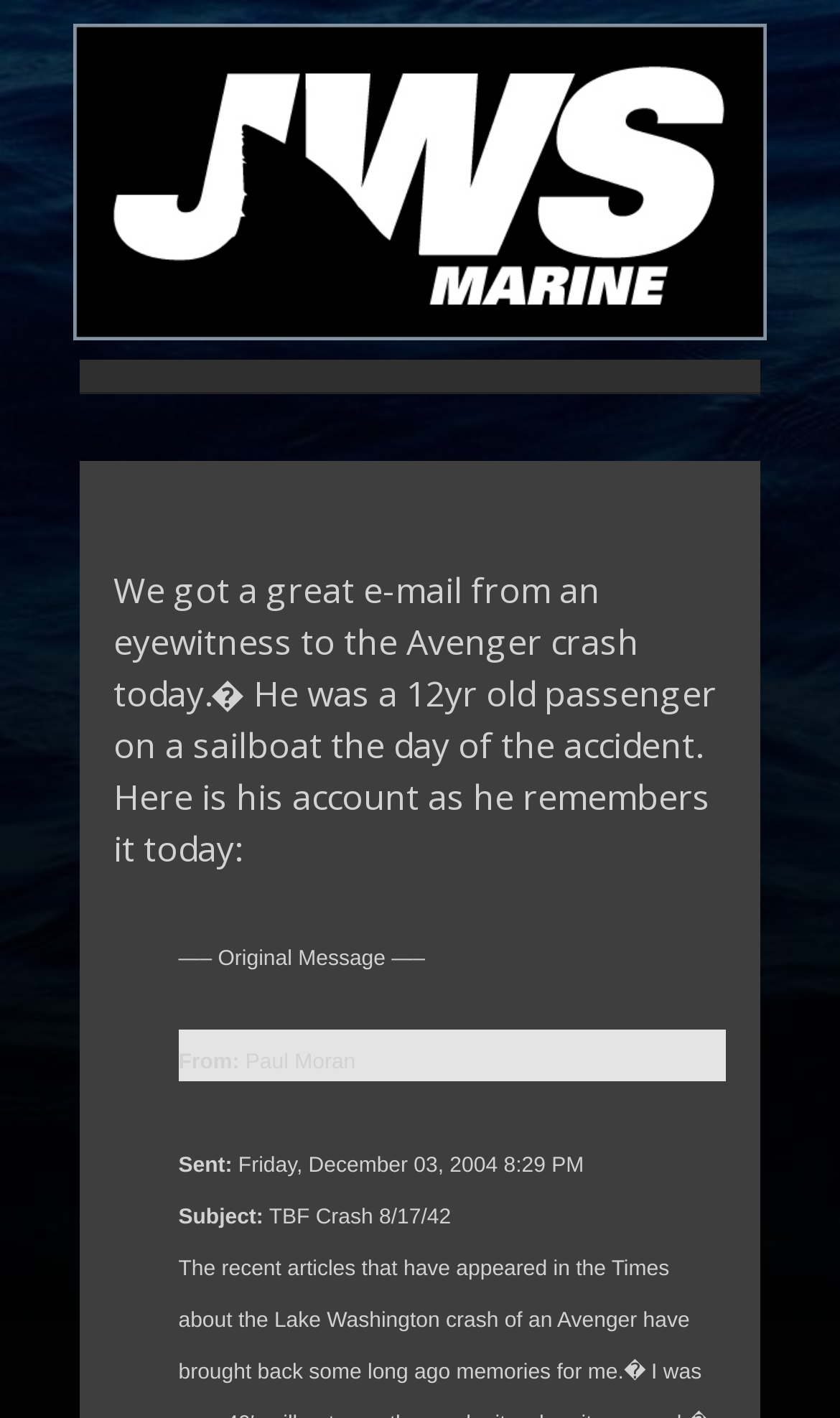Using the image as a reference, answer the following question in as much detail as possible:
When was the email sent?

The email was sent on Friday, December 03, 2004, at 8:29 PM, as indicated by the text 'Sent: Friday, December 03, 2004 8:29 PM' in the email header.